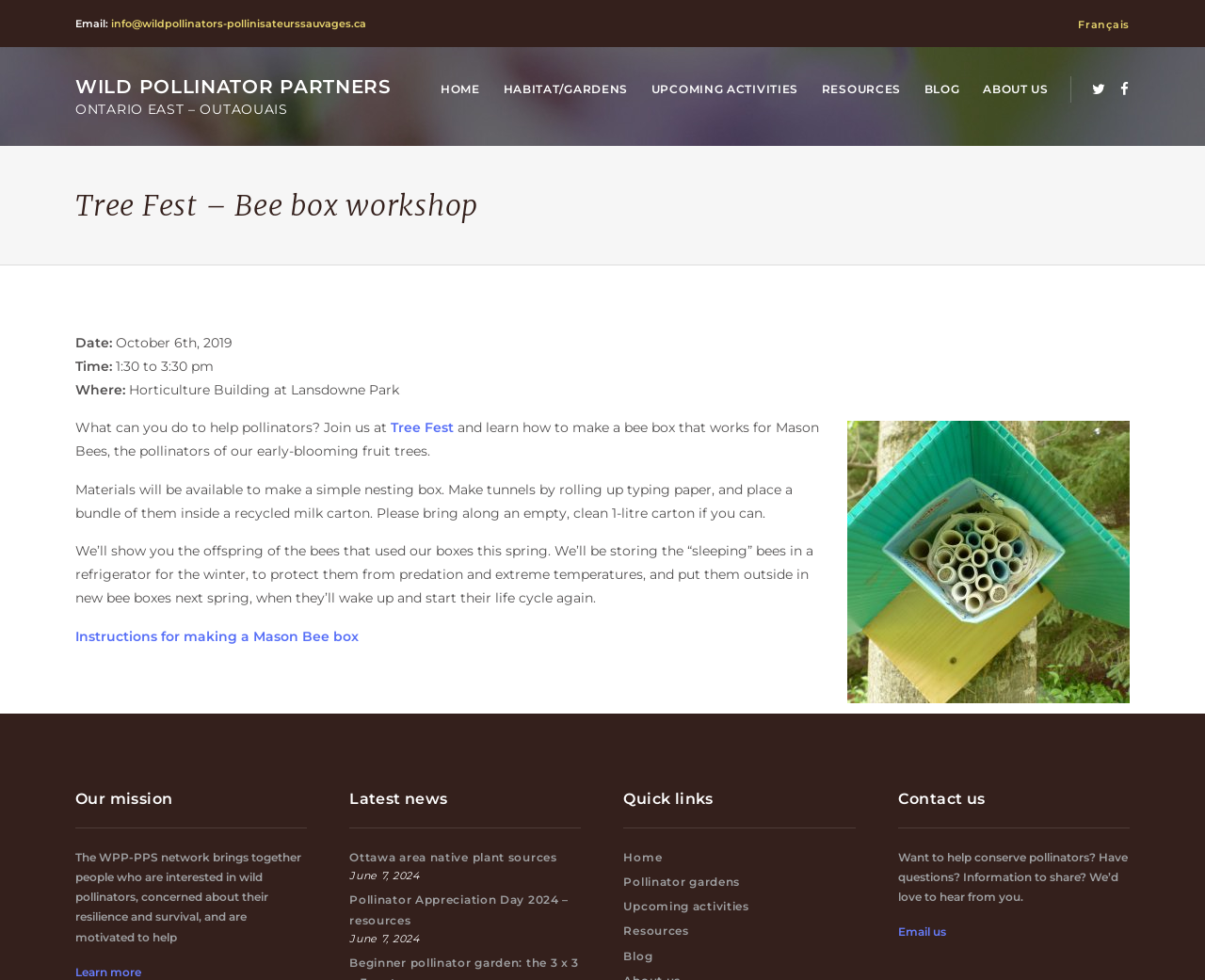Locate the bounding box coordinates of the item that should be clicked to fulfill the instruction: "Visit the Tree Fest page".

[0.324, 0.428, 0.377, 0.445]